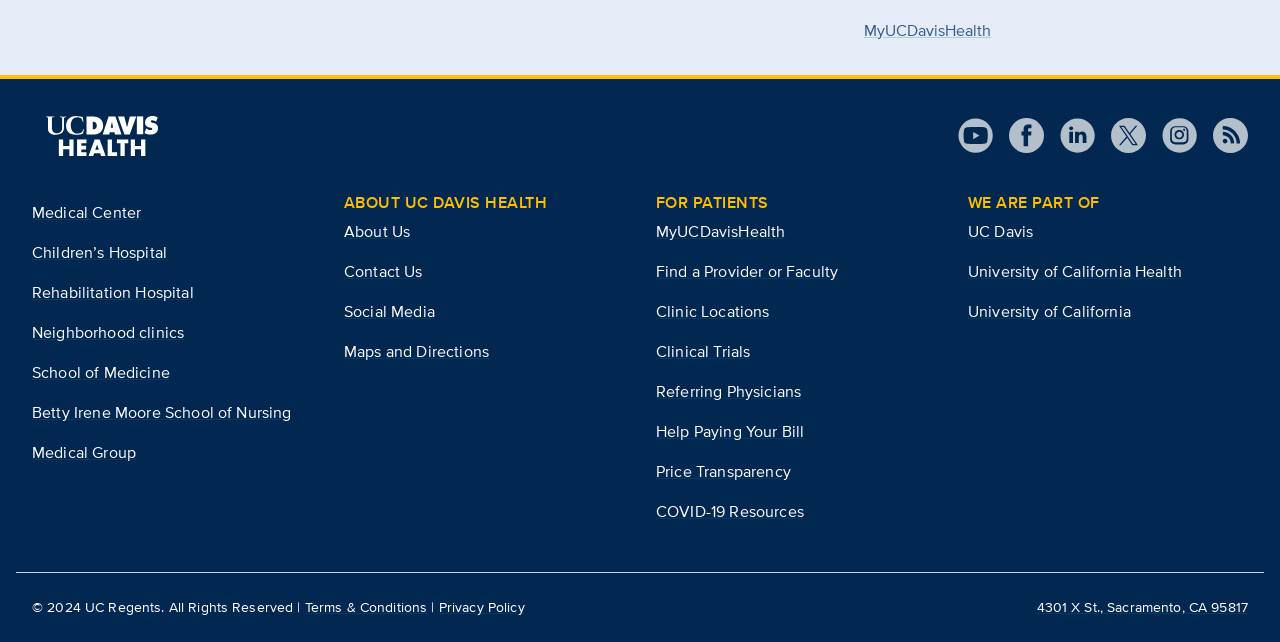Utilize the details in the image to thoroughly answer the following question: How many social media platforms are listed?

I counted the number of links with social media platform names, including YouTube, Facebook, LinkedIn, Instagram, and X, which totals 5.